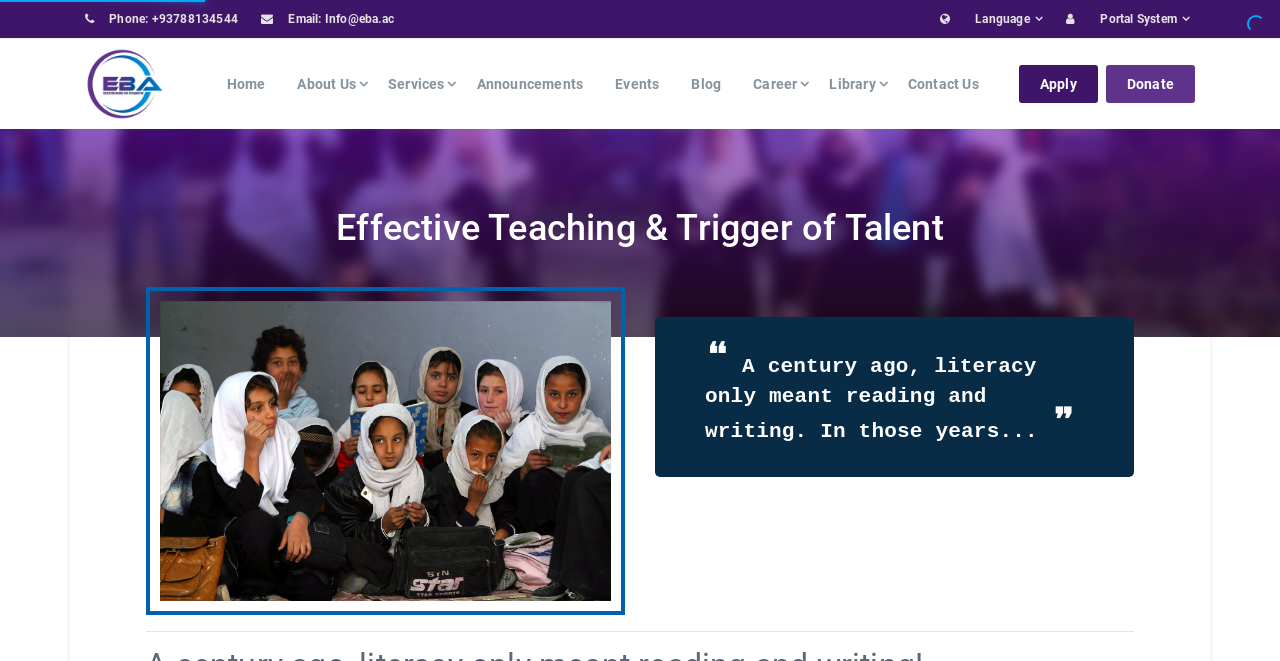Give a one-word or one-phrase response to the question: 
What is the purpose of the 'Apply' button?

To apply for something